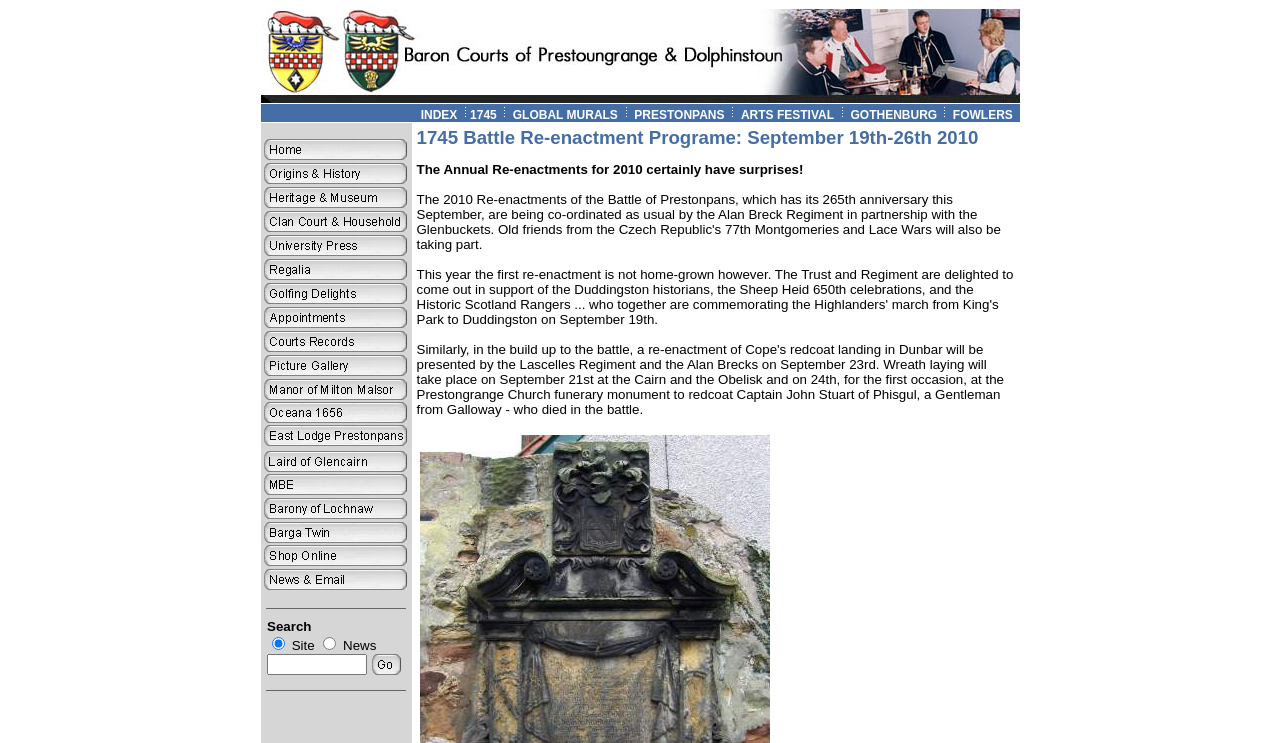Specify the bounding box coordinates of the element's region that should be clicked to achieve the following instruction: "Click on the Home link". The bounding box coordinates consist of four float numbers between 0 and 1, in the format [left, top, right, bottom].

[0.204, 0.201, 0.32, 0.222]